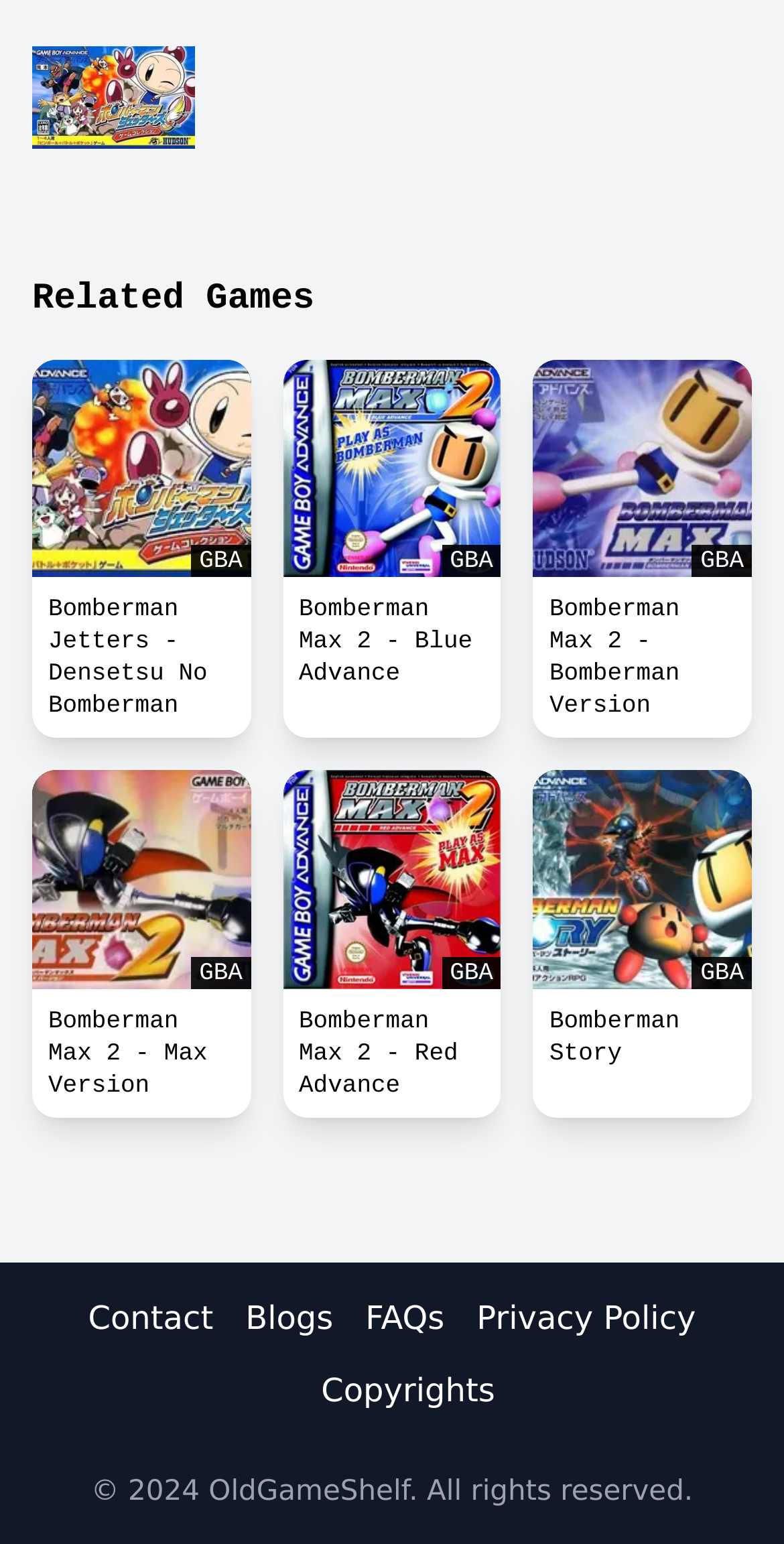Use a single word or phrase to answer the question: What is the position of the 'Related Games' heading on the webpage?

Top-left